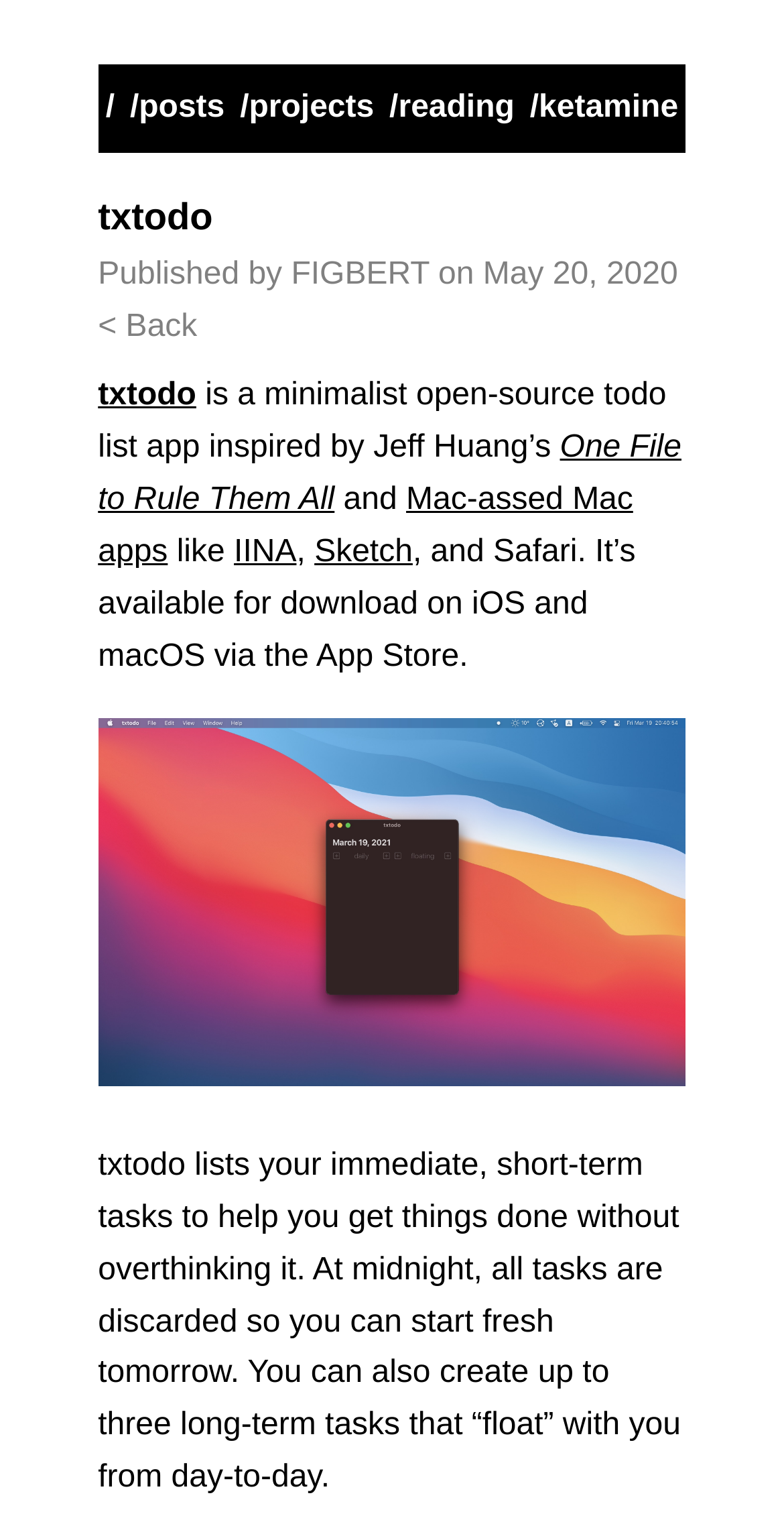Predict the bounding box coordinates for the UI element described as: "< Back". The coordinates should be four float numbers between 0 and 1, presented as [left, top, right, bottom].

[0.125, 0.204, 0.252, 0.226]